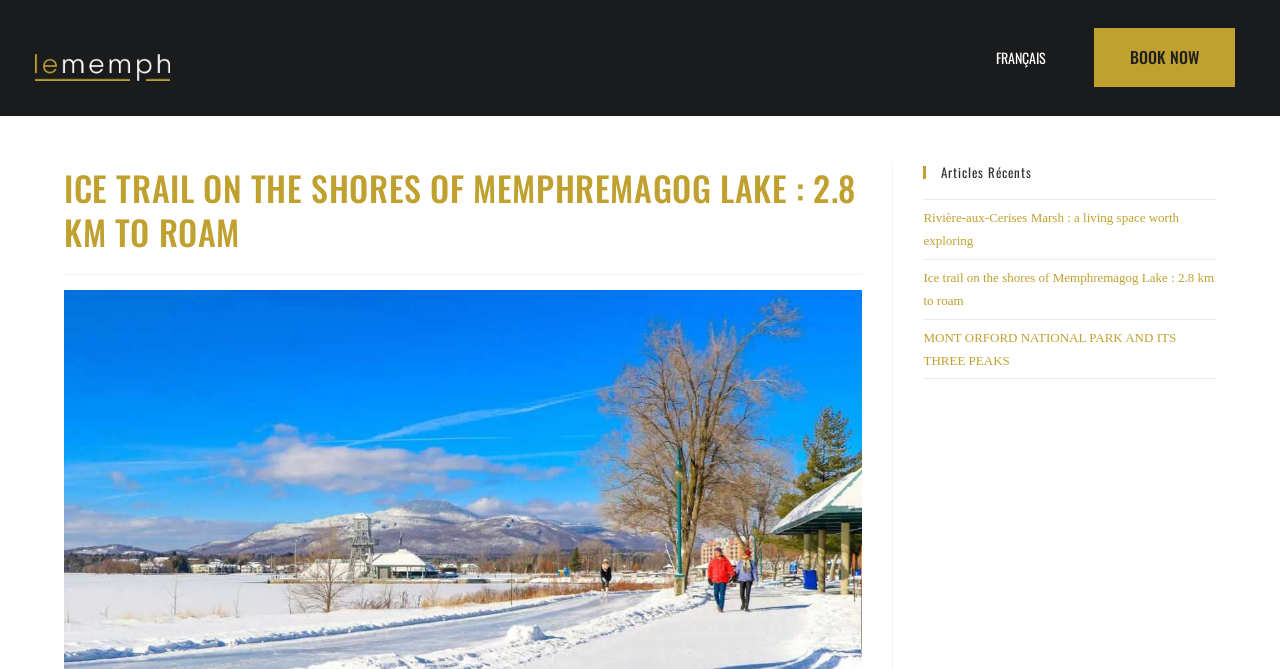Find the bounding box of the element with the following description: "FRANÇAIS". The coordinates must be four float numbers between 0 and 1, formatted as [left, top, right, bottom].

[0.763, 0.052, 0.833, 0.12]